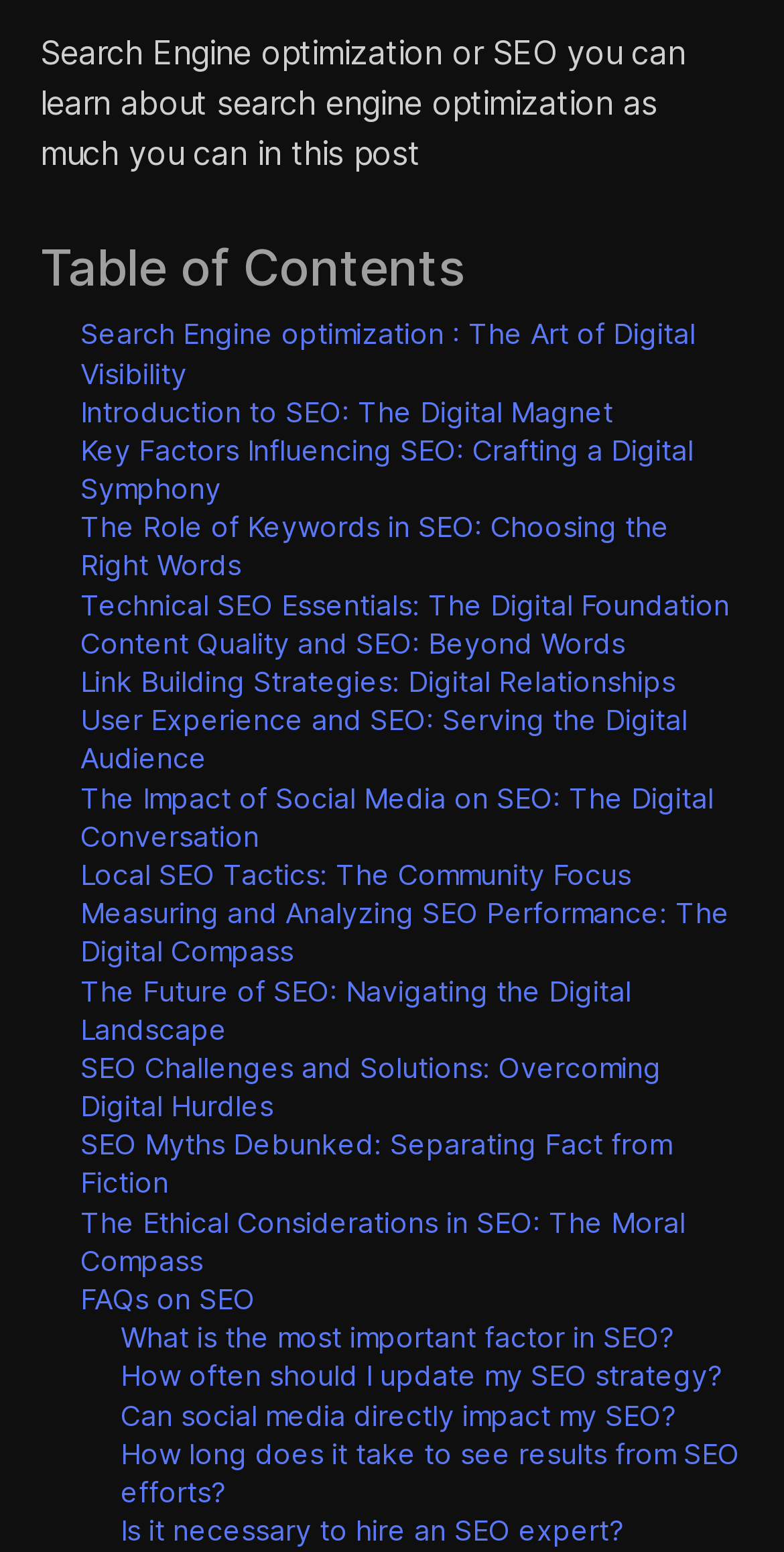Provide a brief response to the question below using one word or phrase:
How many FAQ links are there at the bottom of the page?

5